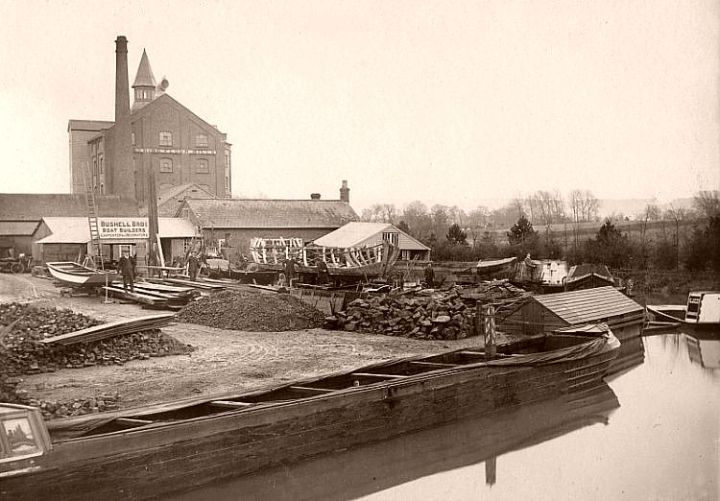Generate an elaborate caption that includes all aspects of the image.

The image depicts the Bushell Brothers' Boatyard, captured in January 1914. The scene showcases a bustling boatyard alongside a waterway, where several boats are visible, some of which appear to be under construction. Prominently featured is a large building, likely the workshop, characterized by a tall chimney and multiple windows. In the foreground, wooden barges are moored along the bank, while piles of materials, such as stone and lumber, are organized for boat-building activities. The background reveals a serene landscape, with trees standing in the distance, hinting at the natural setting that surrounded the boatyard. This historical snapshot highlights the craftsmanship and industriousness of the era, as local man John Bushell and his team worked to provide essential transportation for grain and flour along the canals.